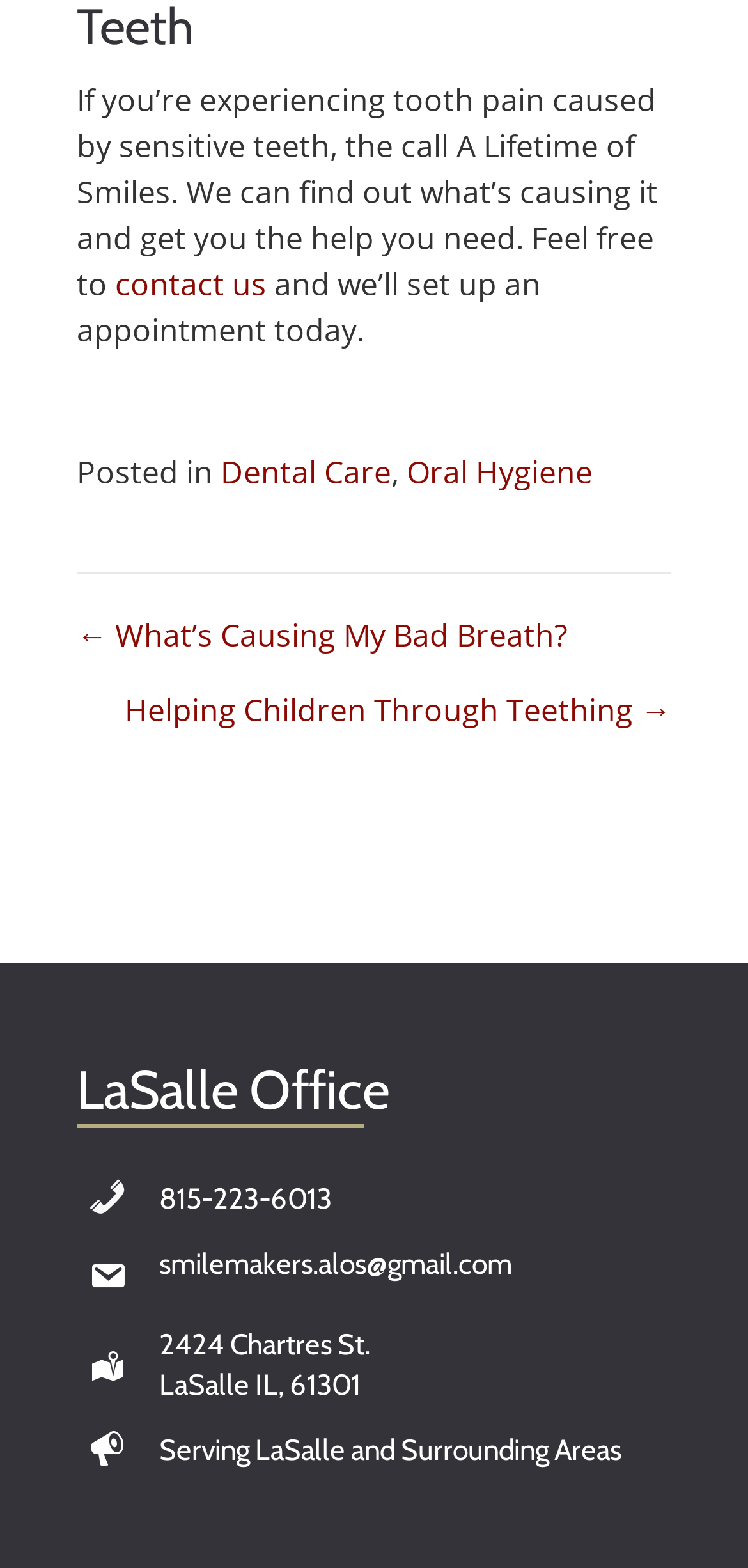What is the email address of LaSalle Office?
Could you please answer the question thoroughly and with as much detail as possible?

I found the email address by looking at the layout table with the heading 'smilemakers.alos@gmail.com' which is located at the coordinates [0.213, 0.794, 0.685, 0.819]. This table is part of the LaSalle Office section, and the email address is a link with the text 'smilemakers.alos@gmail.com'.